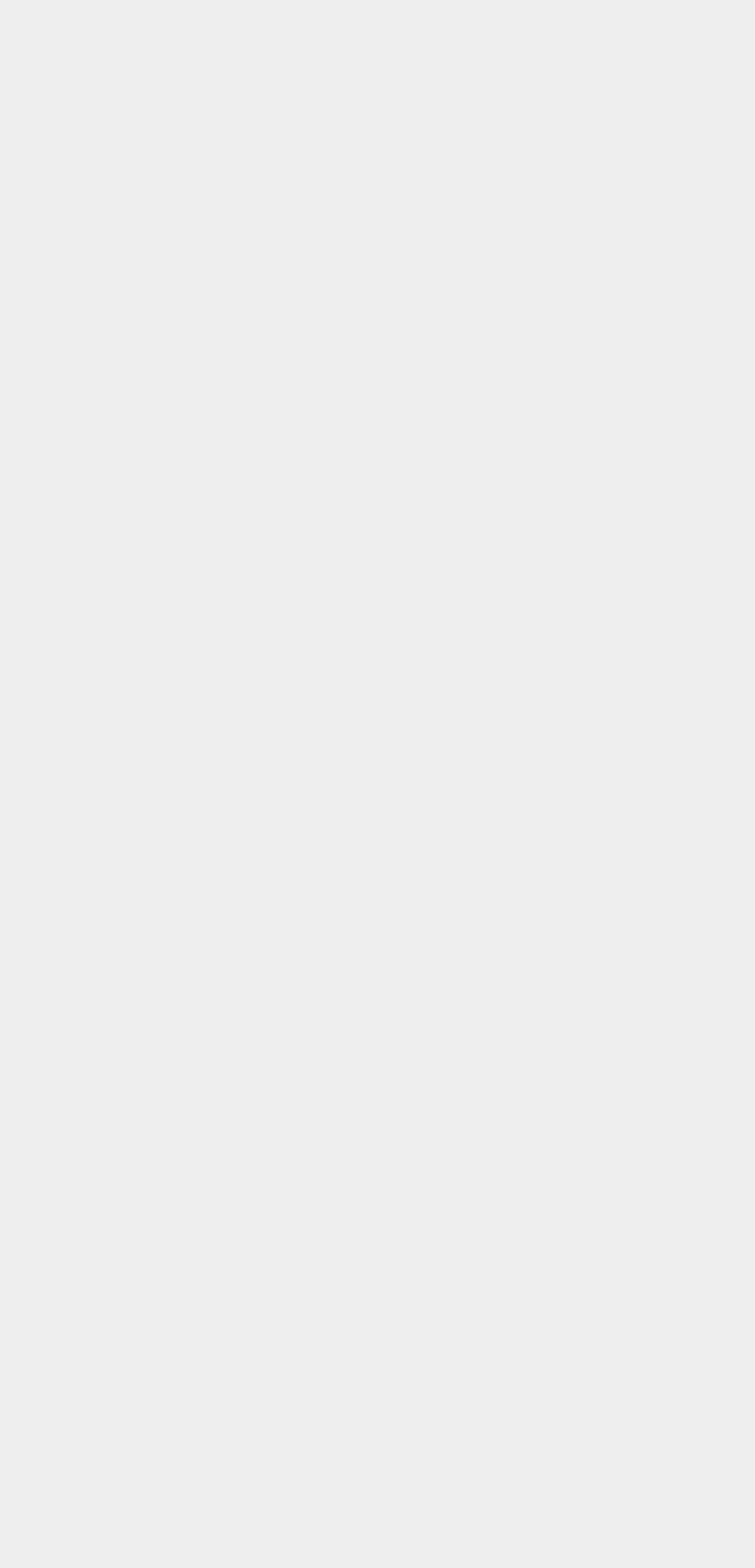Please use the details from the image to answer the following question comprehensively:
How many categories are there?

I counted the number of links under the 'CATEGORIES' heading, and there are 5 links: 'fractions', 'Growth Mindset', 'math reform', 'Ratios and Proportions', and 'Uncategorized'.